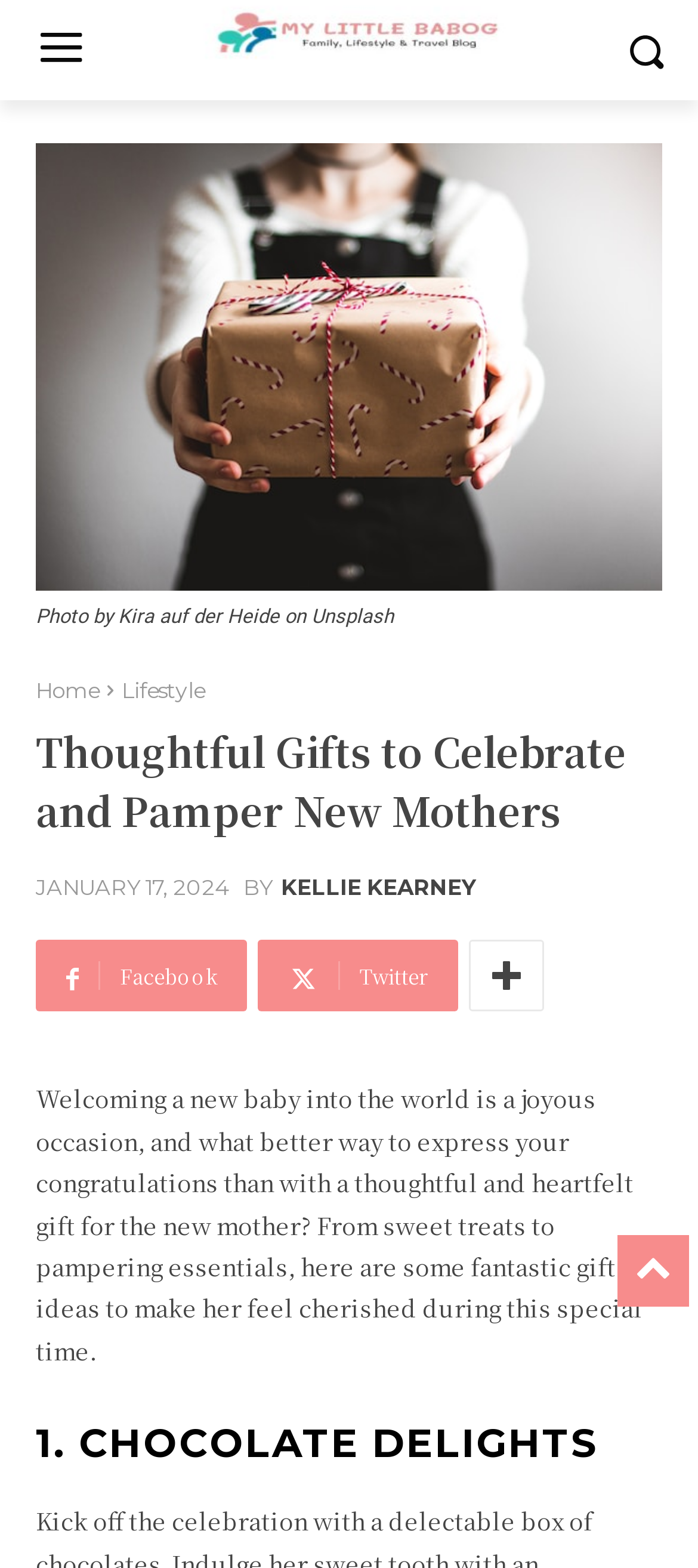Given the element description "Kellie Kearney" in the screenshot, predict the bounding box coordinates of that UI element.

[0.403, 0.559, 0.682, 0.573]